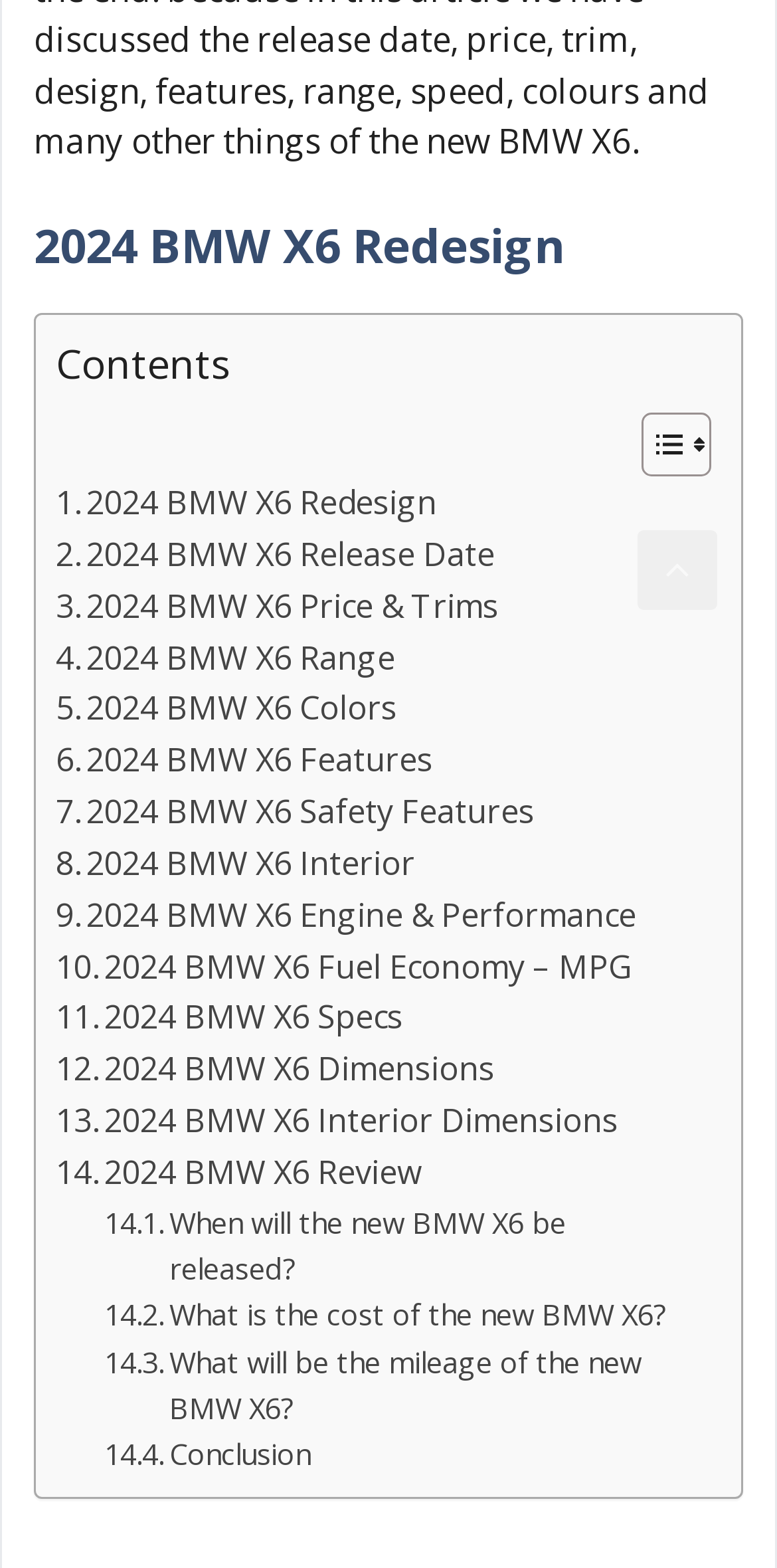Pinpoint the bounding box coordinates of the area that must be clicked to complete this instruction: "Learn about 2024 BMW X6 Price & Trims".

[0.072, 0.371, 0.652, 0.404]